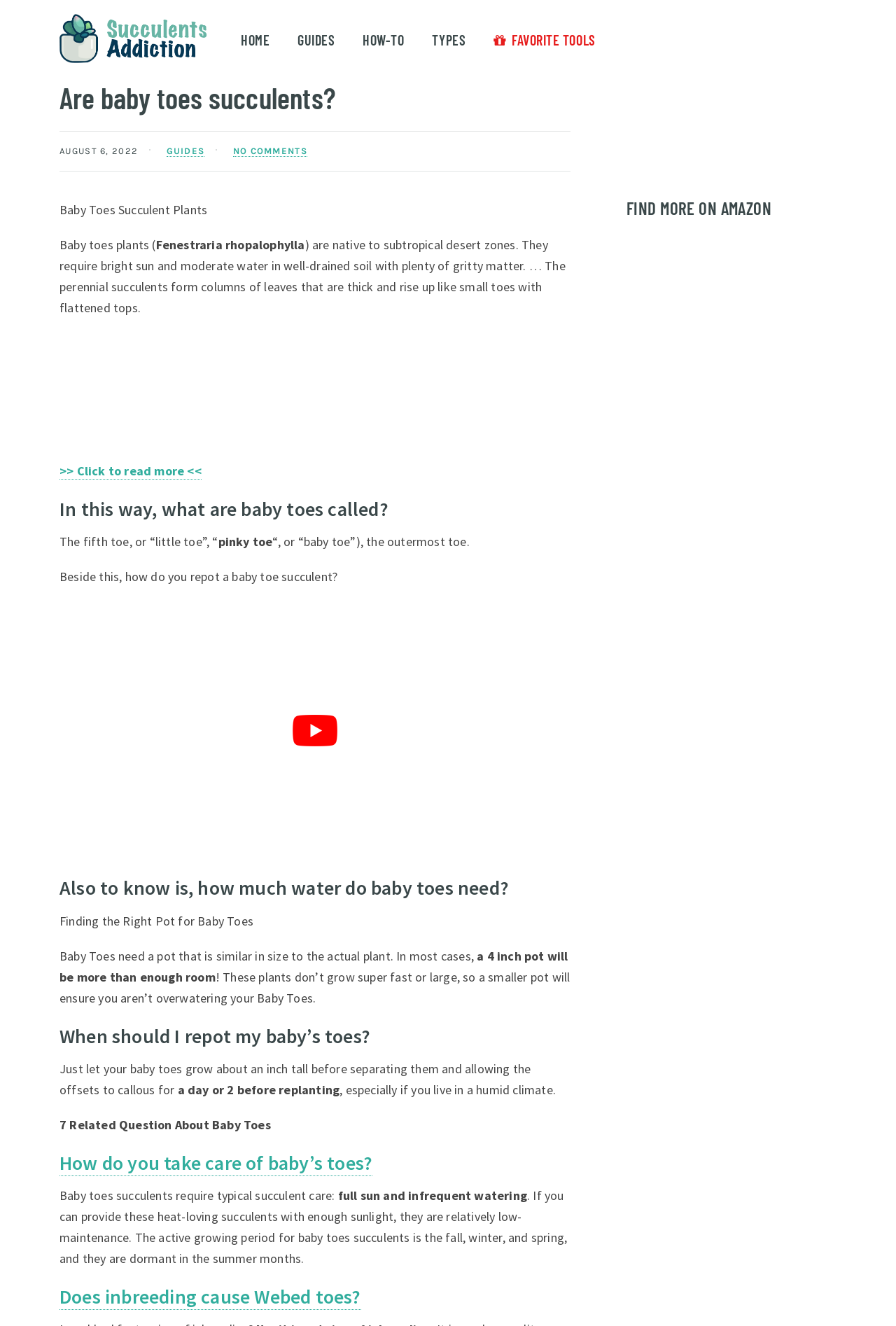Using the given element description, provide the bounding box coordinates (top-left x, top-left y, bottom-right x, bottom-right y) for the corresponding UI element in the screenshot: No Comments

[0.26, 0.11, 0.343, 0.118]